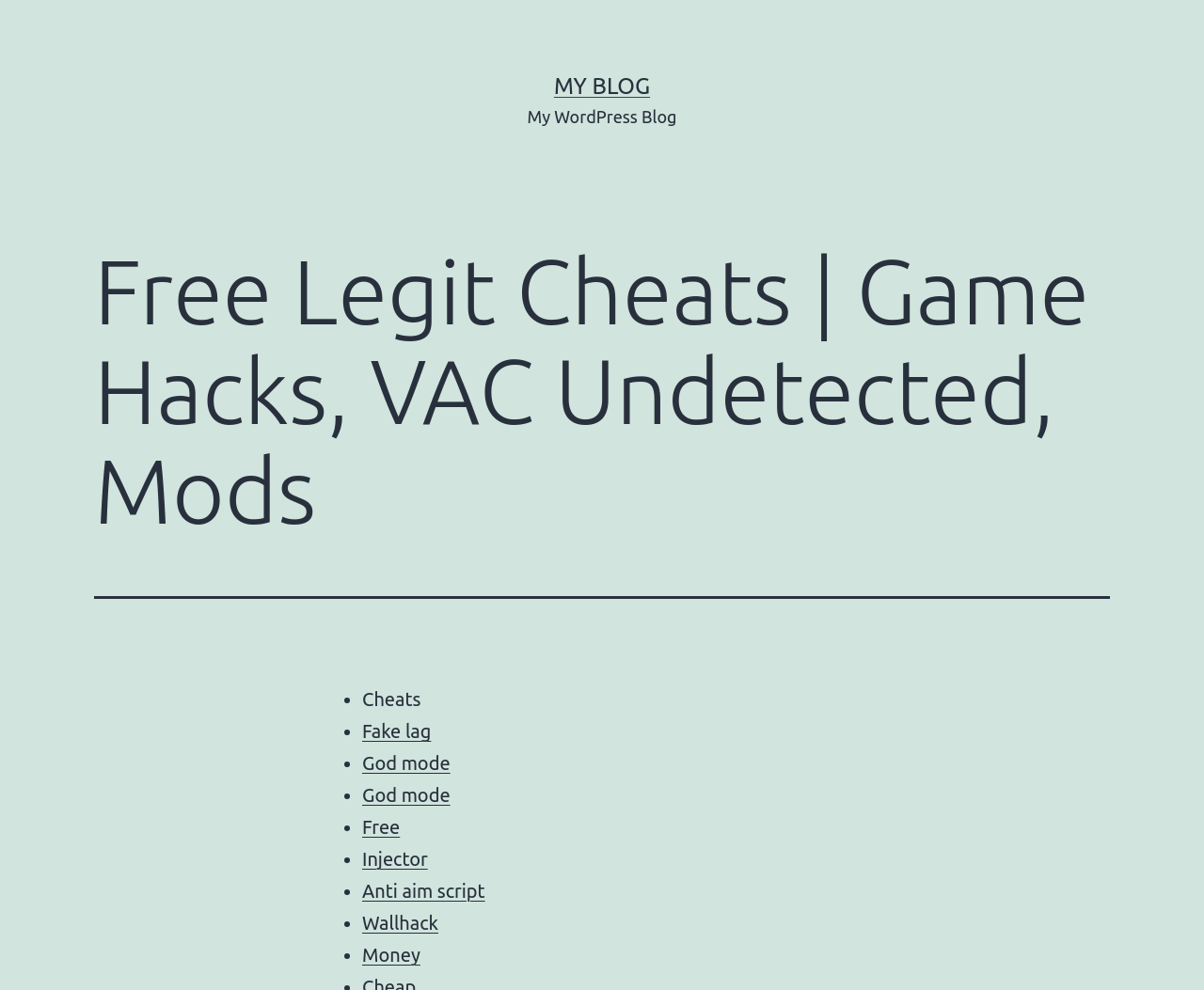Explain the webpage in detail.

The webpage is a blog titled "Free Legit Cheats | Game Hacks, VAC Undetected, Mods – My Blog". At the top, there is a link labeled "MY BLOG" and a static text "My WordPress Blog" positioned next to it. 

Below these elements, there is a large header section that spans almost the entire width of the page, containing the title "Free Legit Cheats | Game Hacks, VAC Undetected, Mods". 

The main content of the page is a list of links, each preceded by a bullet point (•). There are 8 links in total, arranged vertically, with the first link being "Fake lag" and the last link being "Money". The links are positioned in the middle of the page, with some space between each link. The links are labeled with various game-related terms, such as "God mode", "Injector", "Anti aim script", and "Wallhack".